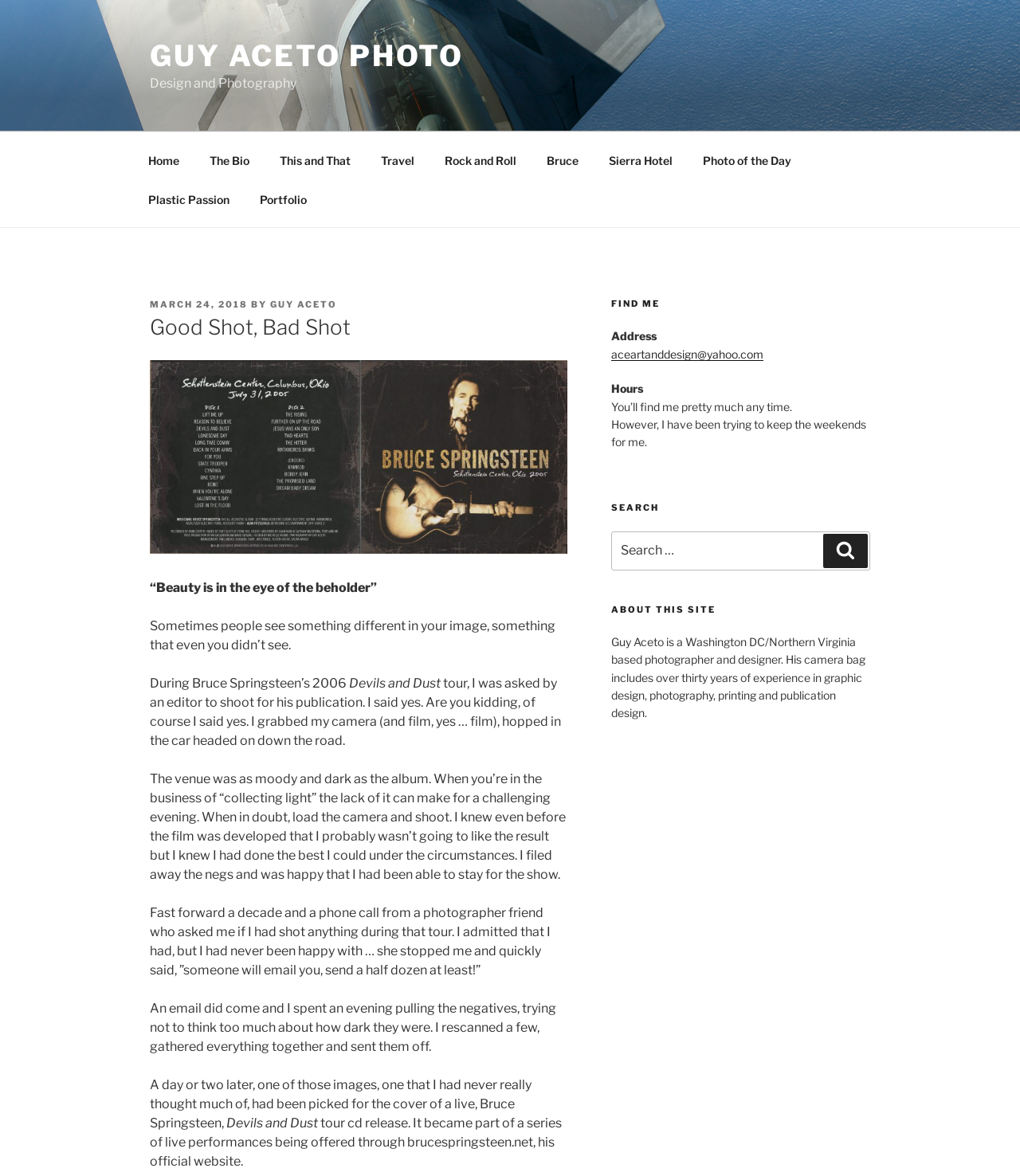Based on the description "aceartanddesign@yahoo.com", find the bounding box of the specified UI element.

[0.599, 0.295, 0.748, 0.307]